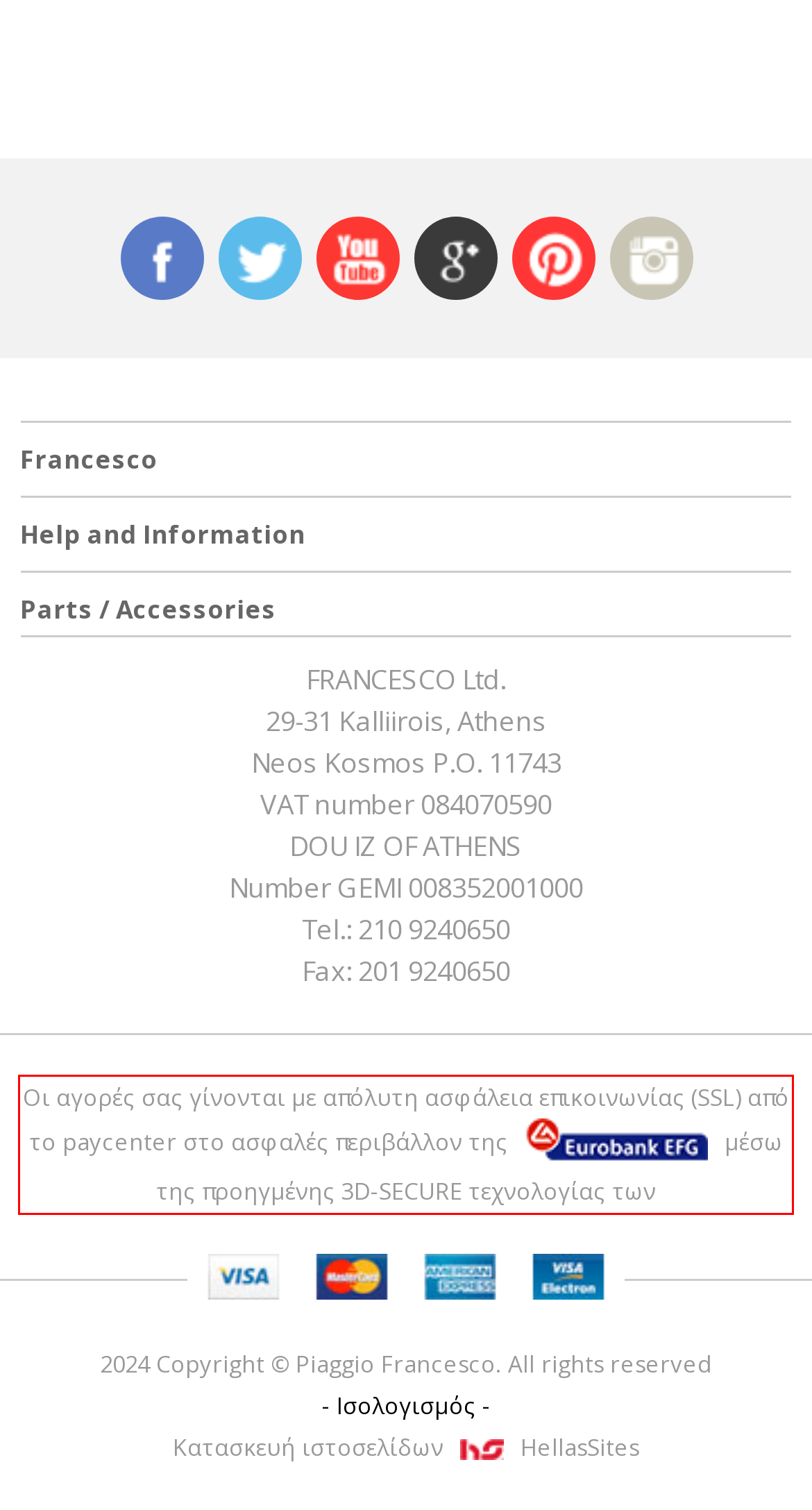Given the screenshot of the webpage, identify the red bounding box, and recognize the text content inside that red bounding box.

Οι αγορές σας γίνονται με απόλυτη ασφάλεια επικοινωνίας (SSL) από το paycenter στο ασφαλές περιβάλλον της μέσω της προηγμένης 3D-SECURE τεχνολογίας των